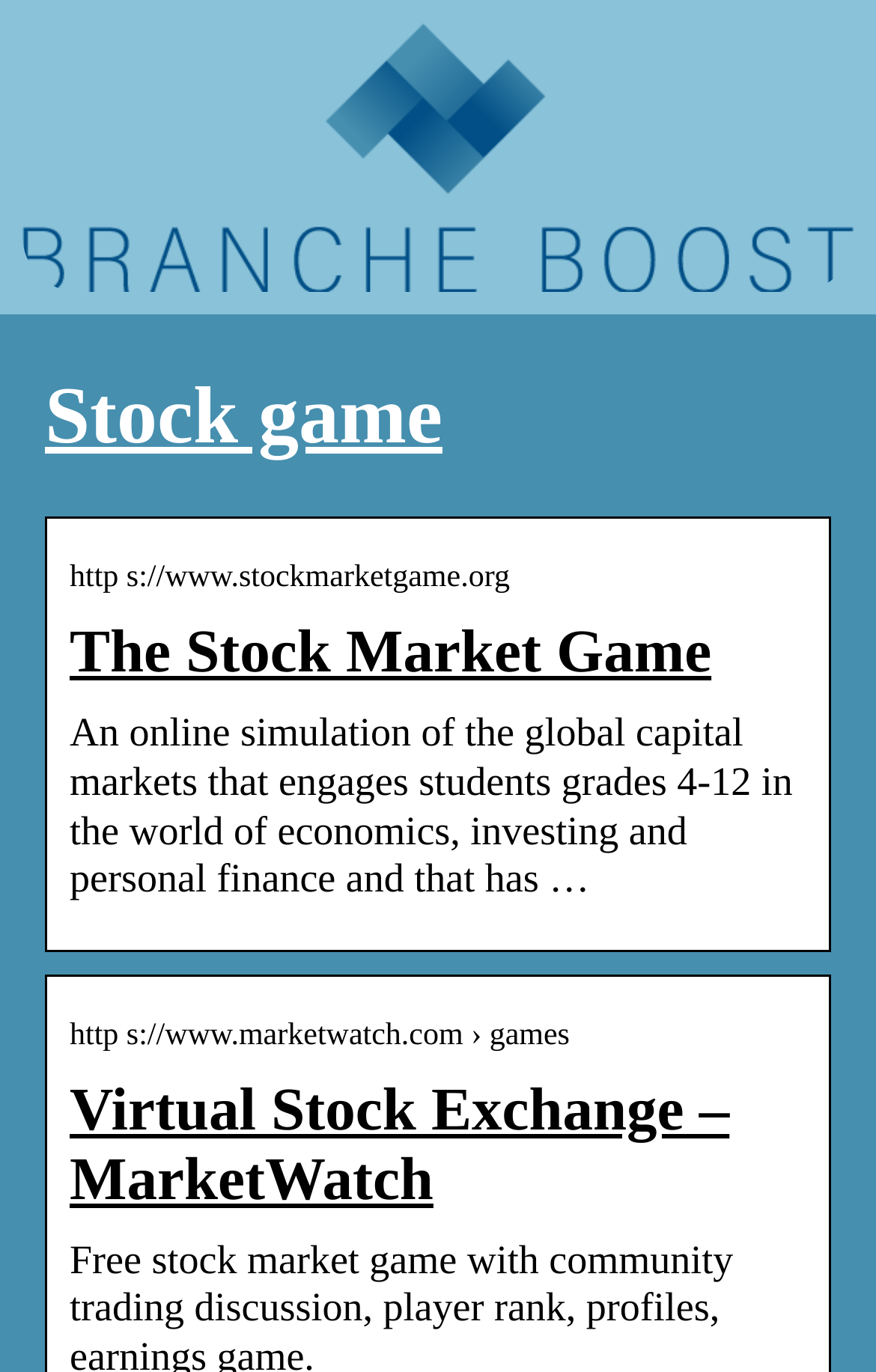What is the purpose of the online simulation?
Use the information from the screenshot to give a comprehensive response to the question.

I found a StaticText element with the text 'An online simulation of the global capital markets that engages students grades 4-12 in the world of economics, investing and personal finance...' which suggests that the purpose of the online simulation is to engage students in economics and finance.